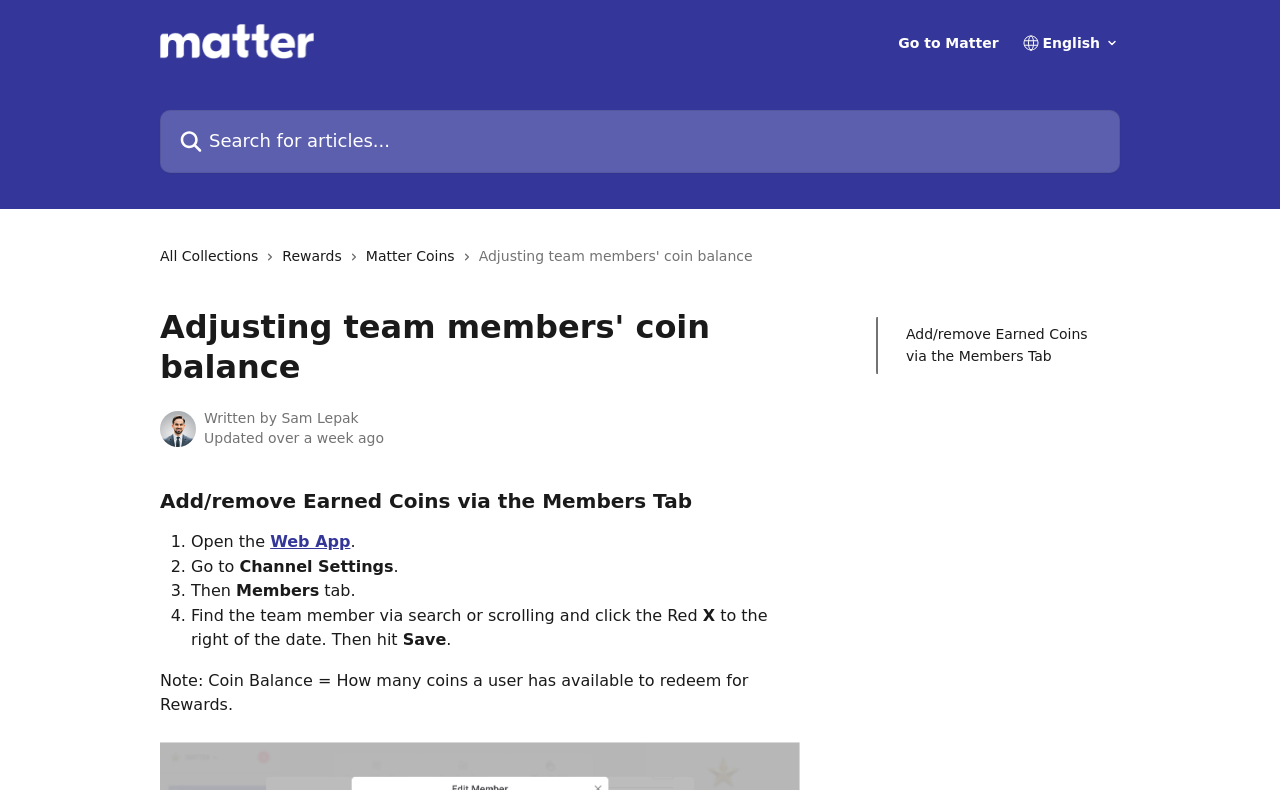Can you look at the image and give a comprehensive answer to the question:
What is the purpose of the coin balance?

I read the note at the bottom of the page, which states that 'Coin Balance = How many coins a user has available to redeem for Rewards', indicating that the purpose of the coin balance is to redeem for rewards.